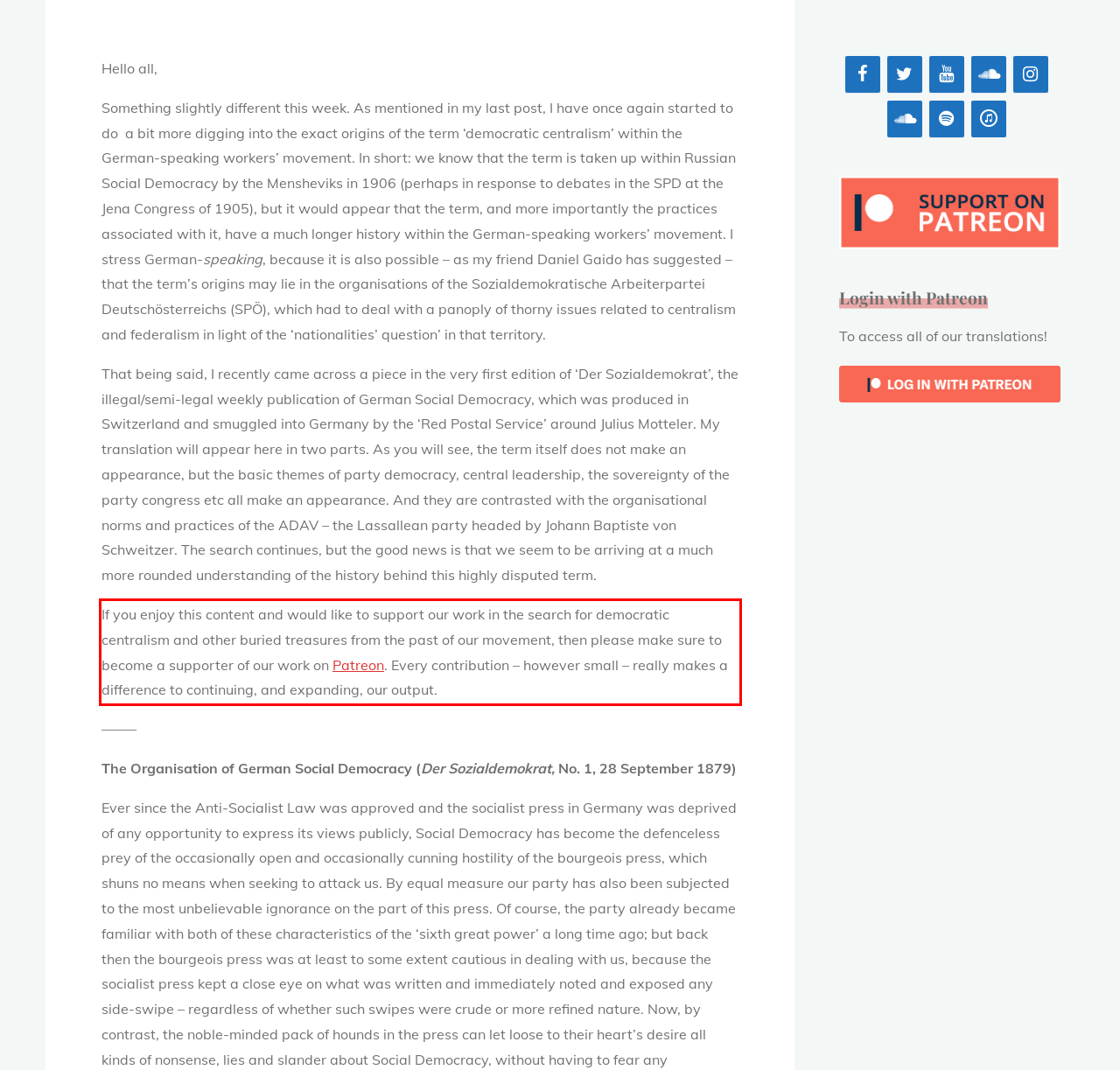Please identify the text within the red rectangular bounding box in the provided webpage screenshot.

If you enjoy this content and would like to support our work in the search for democratic centralism and other buried treasures from the past of our movement, then please make sure to become a supporter of our work on Patreon. Every contribution – however small – really makes a difference to continuing, and expanding, our output.